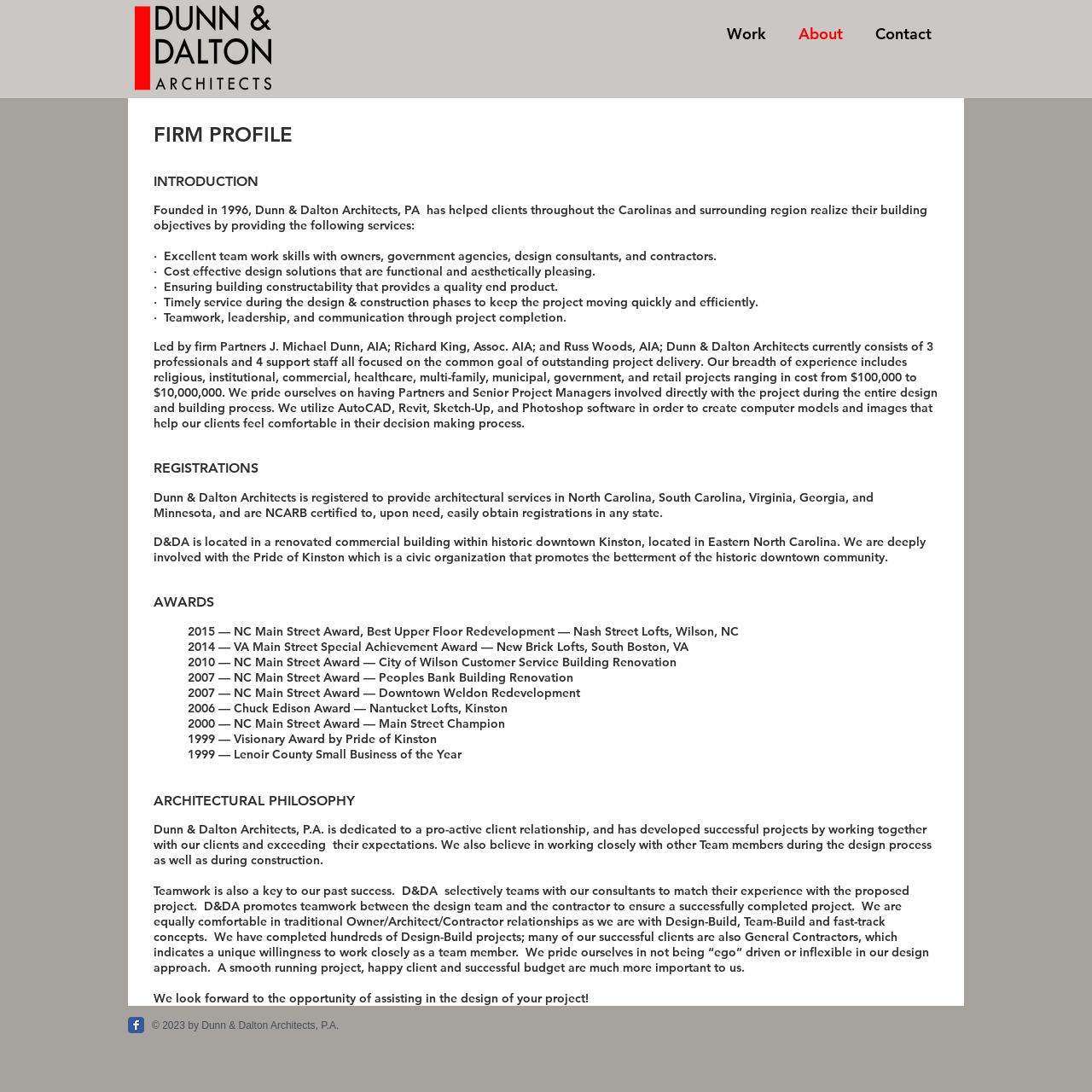What is the location of the firm?
Using the image as a reference, answer with just one word or a short phrase.

Kinston, North Carolina